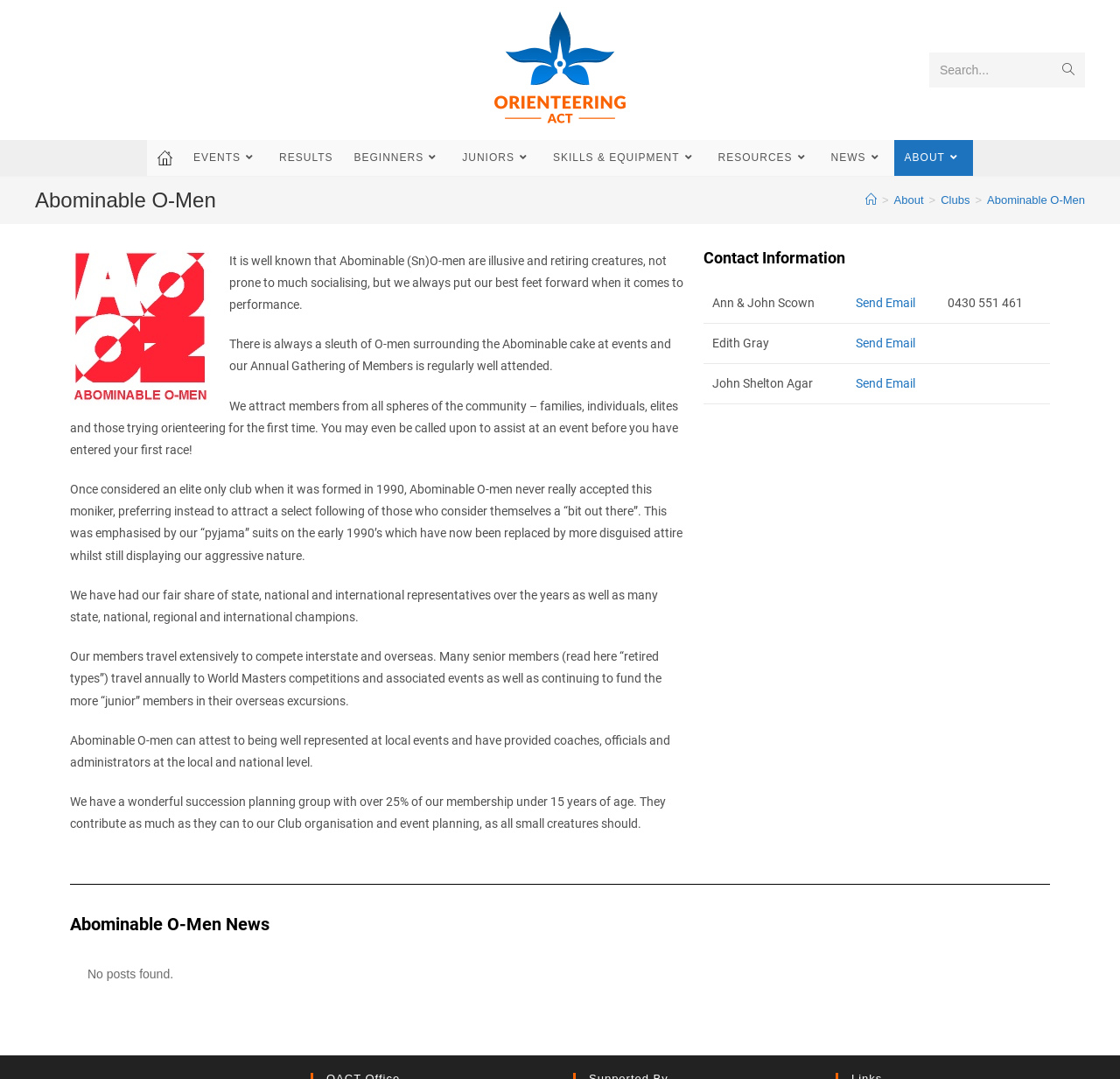How many links are there in the navigation menu?
From the image, provide a succinct answer in one word or a short phrase.

5